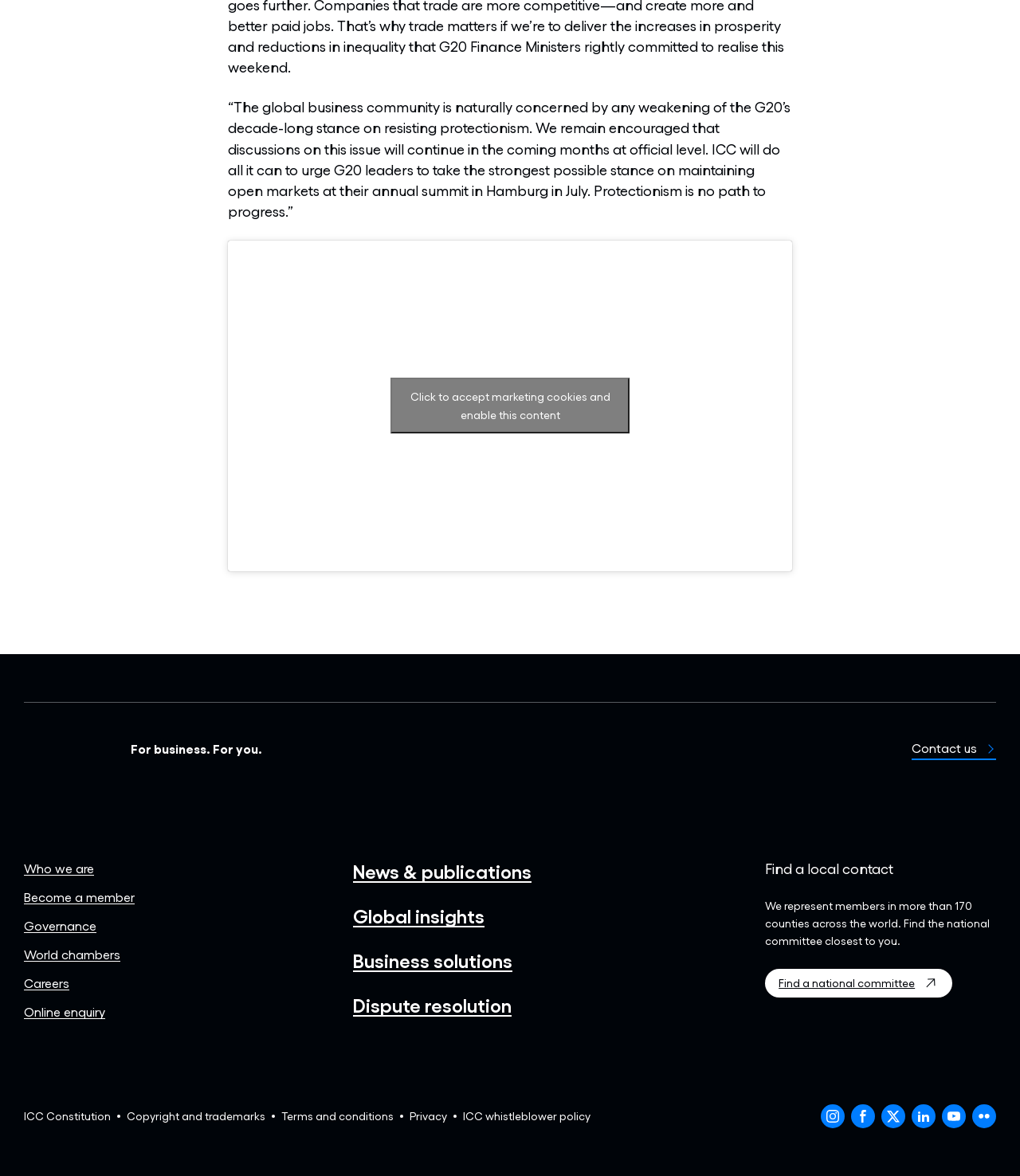Indicate the bounding box coordinates of the element that needs to be clicked to satisfy the following instruction: "View global insights". The coordinates should be four float numbers between 0 and 1, i.e., [left, top, right, bottom].

[0.346, 0.769, 0.475, 0.789]